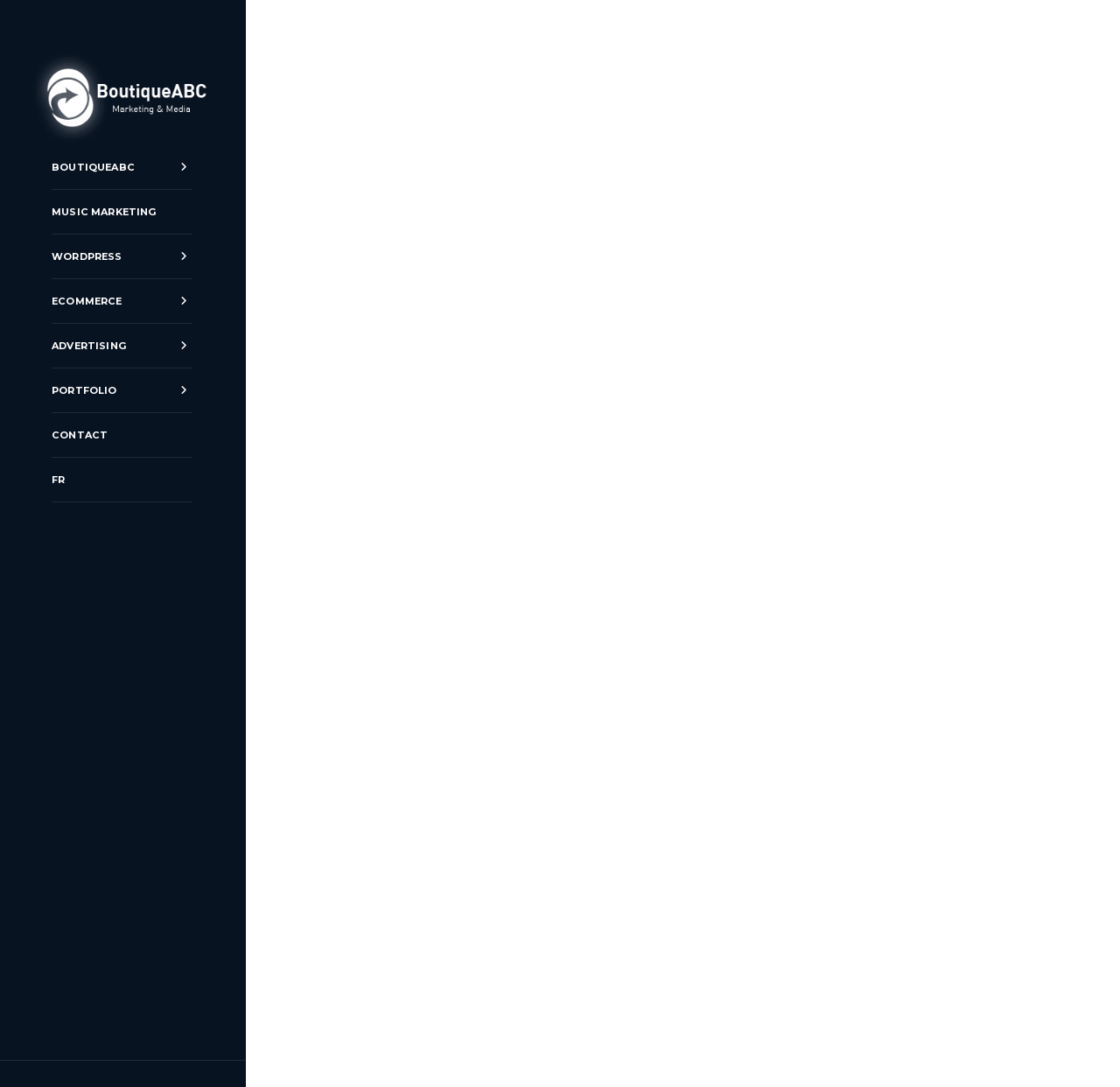What is the last navigation link?
Look at the image and respond with a one-word or short-phrase answer.

CONTACT